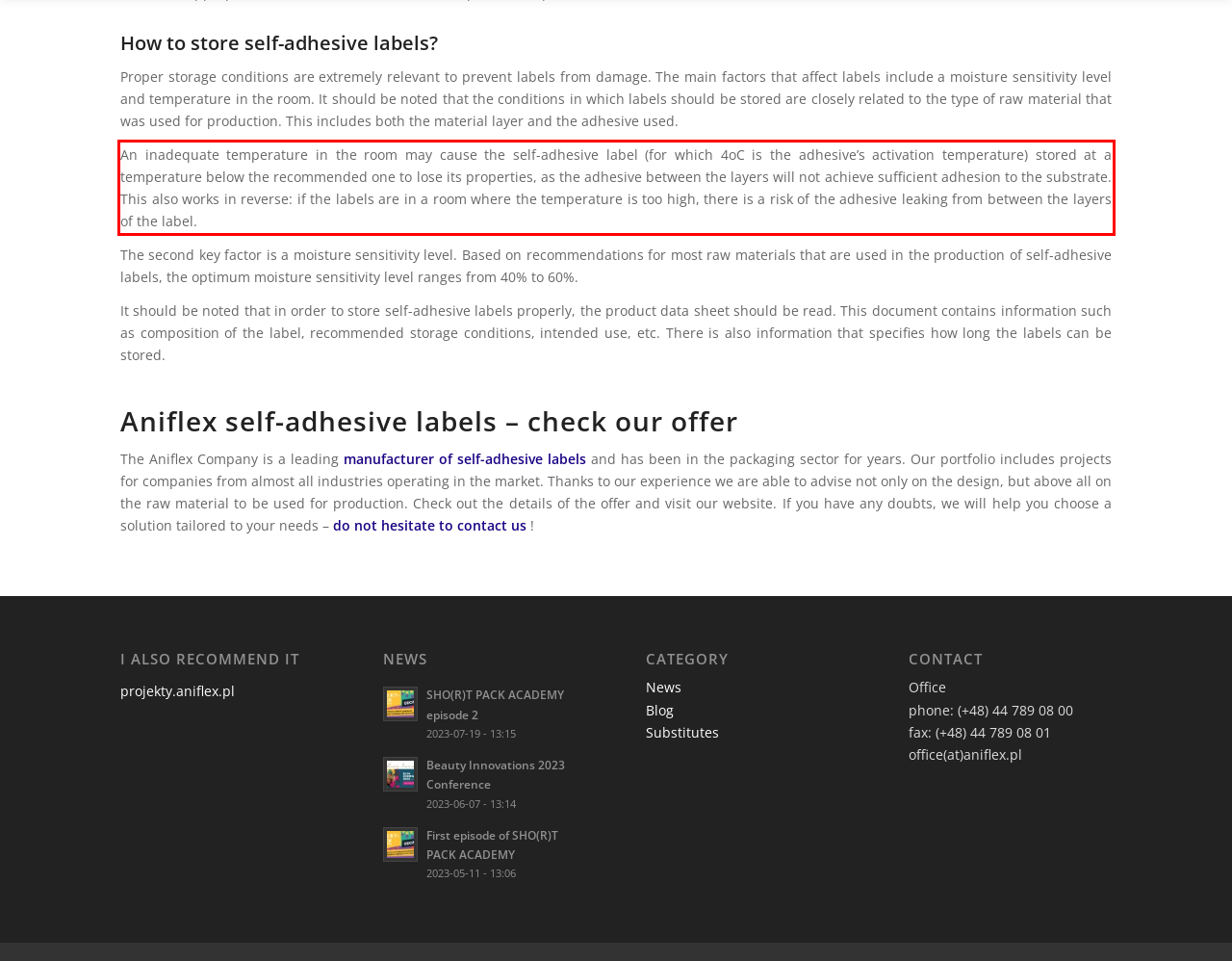Identify and extract the text within the red rectangle in the screenshot of the webpage.

An inadequate temperature in the room may cause the self-adhesive label (for which 4oC is the adhesive’s activation temperature) stored at a temperature below the recommended one to lose its properties, as the adhesive between the layers will not achieve sufficient adhesion to the substrate. This also works in reverse: if the labels are in a room where the temperature is too high, there is a risk of the adhesive leaking from between the layers of the label.